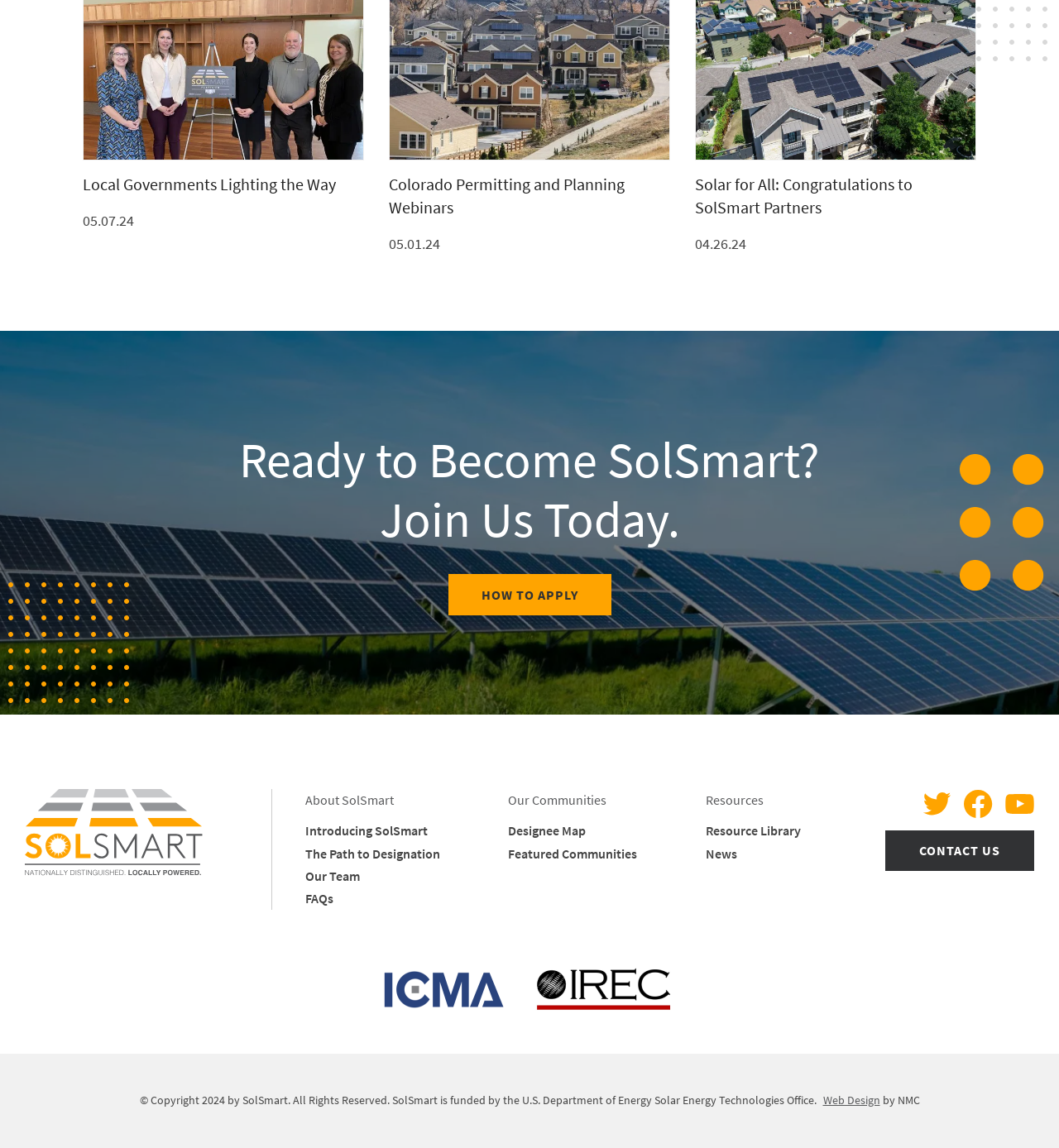Identify the bounding box coordinates for the region to click in order to carry out this instruction: "Visit SolSmart Homepage". Provide the coordinates using four float numbers between 0 and 1, formatted as [left, top, right, bottom].

[0.023, 0.687, 0.191, 0.763]